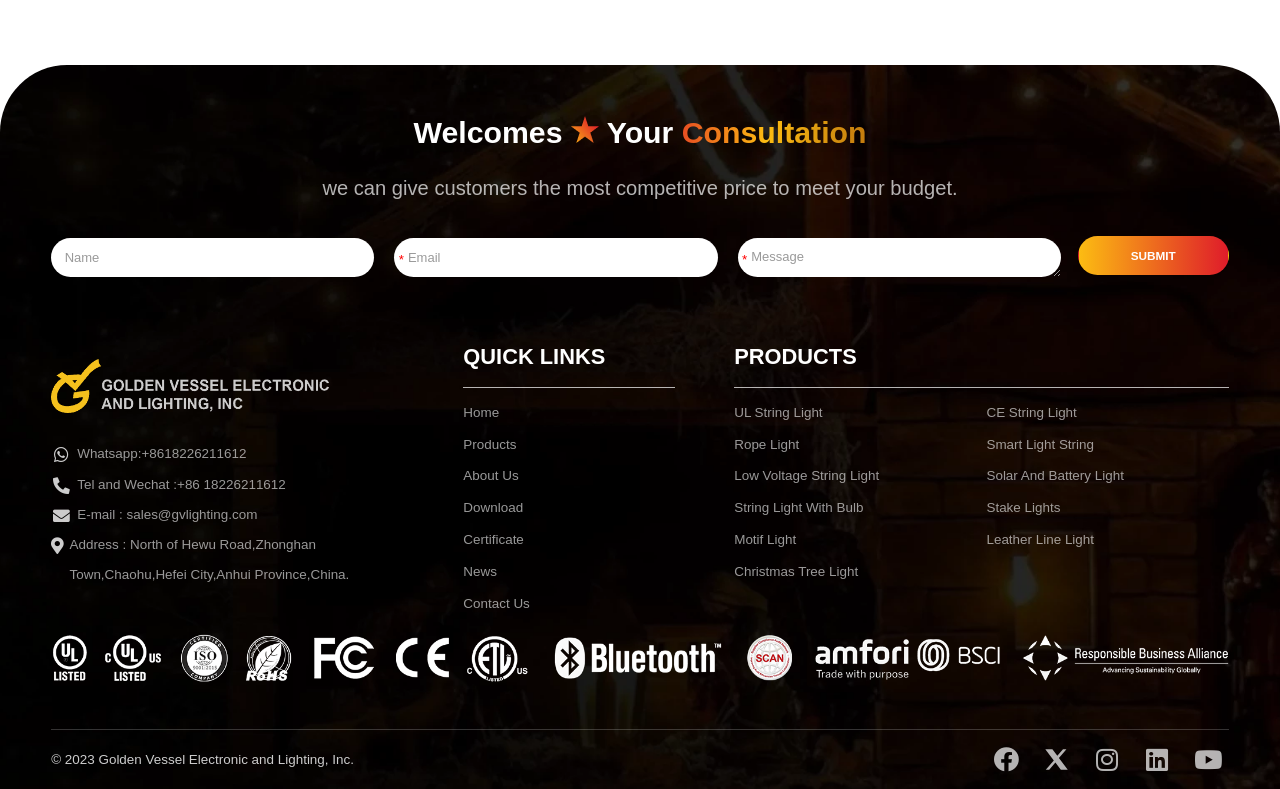Highlight the bounding box coordinates of the element you need to click to perform the following instruction: "Contact us through Whatsapp."

[0.06, 0.557, 0.193, 0.595]